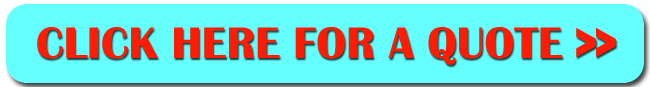What is the purpose of the call-to-action button?
Look at the image and answer with only one word or phrase.

to encourage visitors to engage further